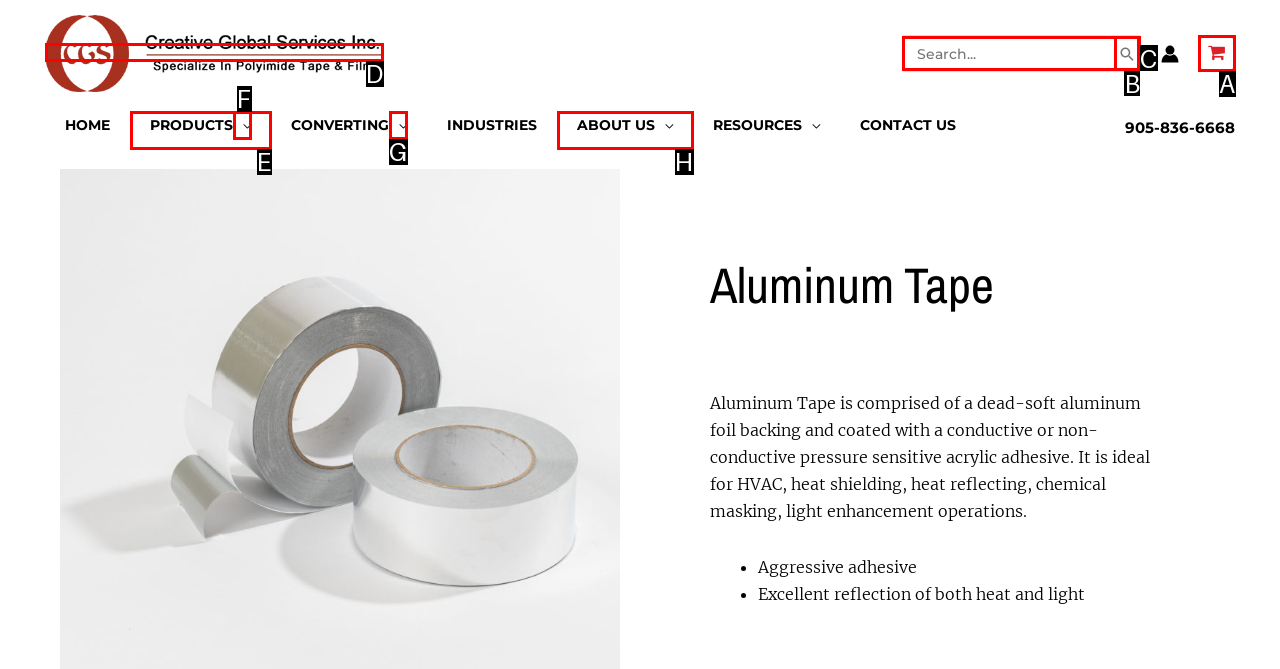Identify the letter that best matches this UI element description: parent_node: CONVERTING aria-label="Menu Toggle"
Answer with the letter from the given options.

G